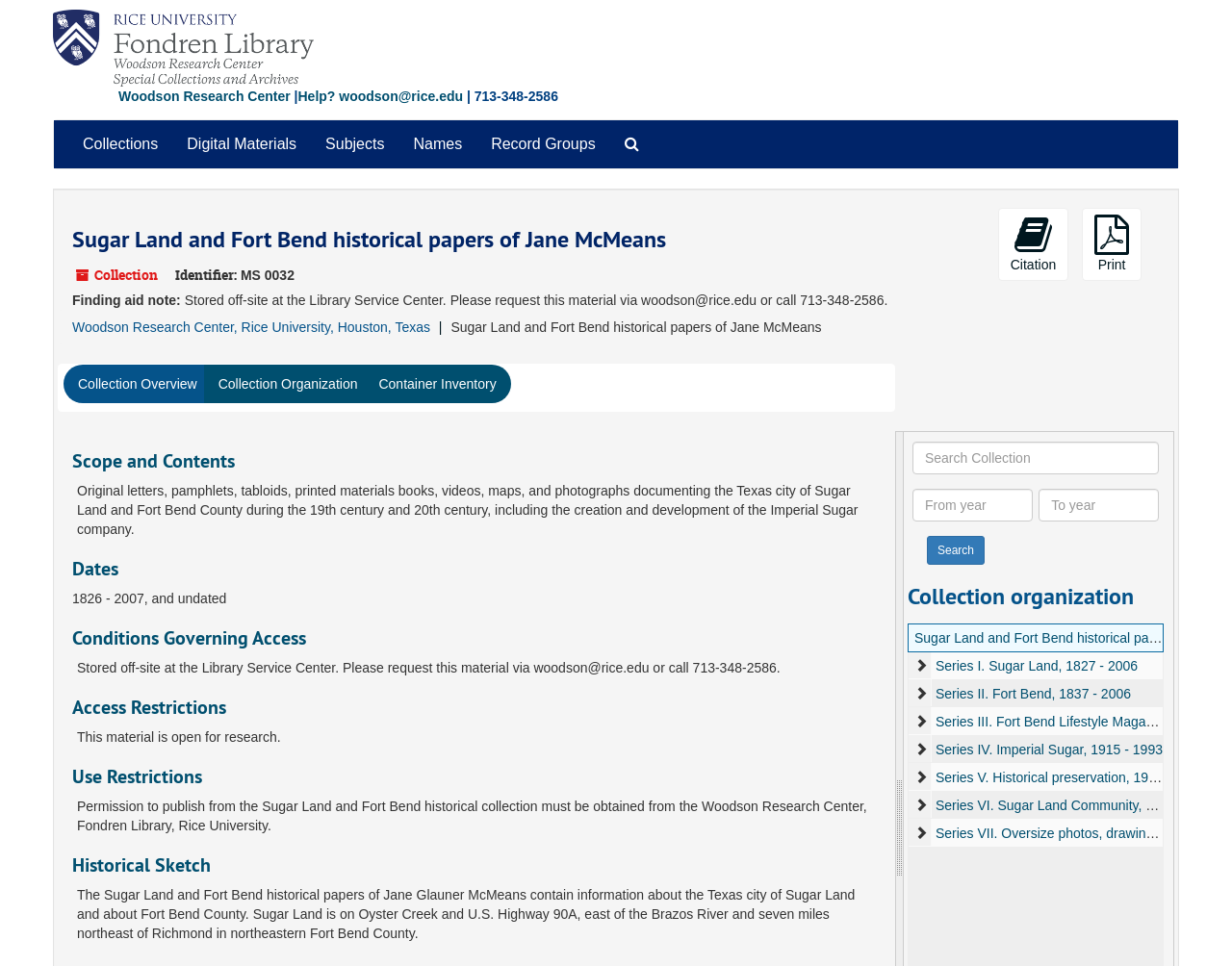Determine the main text heading of the webpage and provide its content.

Sugar Land and Fort Bend historical papers of Jane McMeans